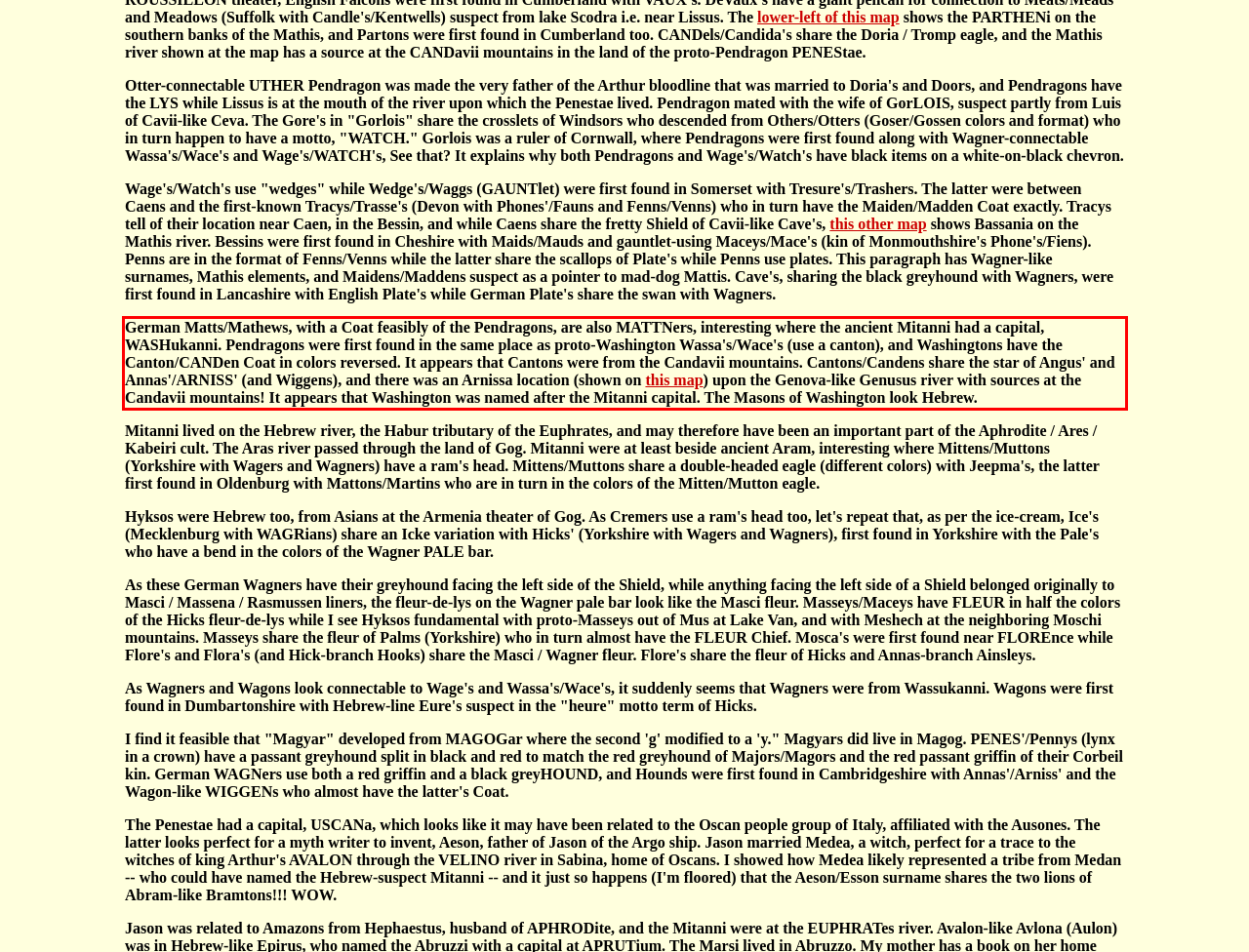Given a screenshot of a webpage with a red bounding box, please identify and retrieve the text inside the red rectangle.

German Matts/Mathews, with a Coat feasibly of the Pendragons, are also MATTNers, interesting where the ancient Mitanni had a capital, WASHukanni. Pendragons were first found in the same place as proto-Washington Wassa's/Wace's (use a canton), and Washingtons have the Canton/CANDen Coat in colors reversed. It appears that Cantons were from the Candavii mountains. Cantons/Candens share the star of Angus' and Annas'/ARNISS' (and Wiggens), and there was an Arnissa location (shown on this map) upon the Genova-like Genusus river with sources at the Candavii mountains! It appears that Washington was named after the Mitanni capital. The Masons of Washington look Hebrew.